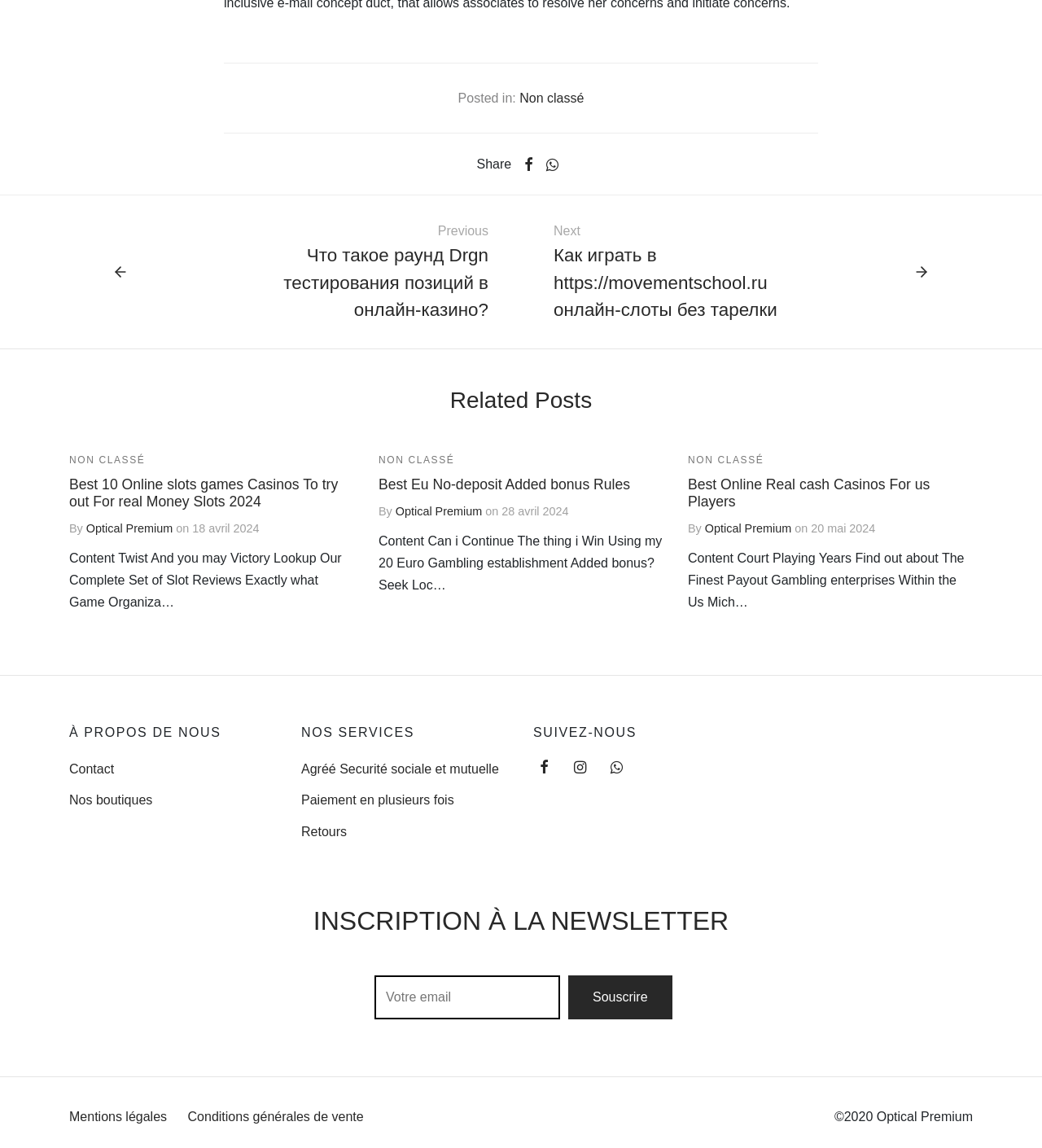Please identify the bounding box coordinates of the element's region that needs to be clicked to fulfill the following instruction: "Click on the 'Previous' link". The bounding box coordinates should consist of four float numbers between 0 and 1, i.e., [left, top, right, bottom].

[0.0, 0.17, 0.5, 0.304]